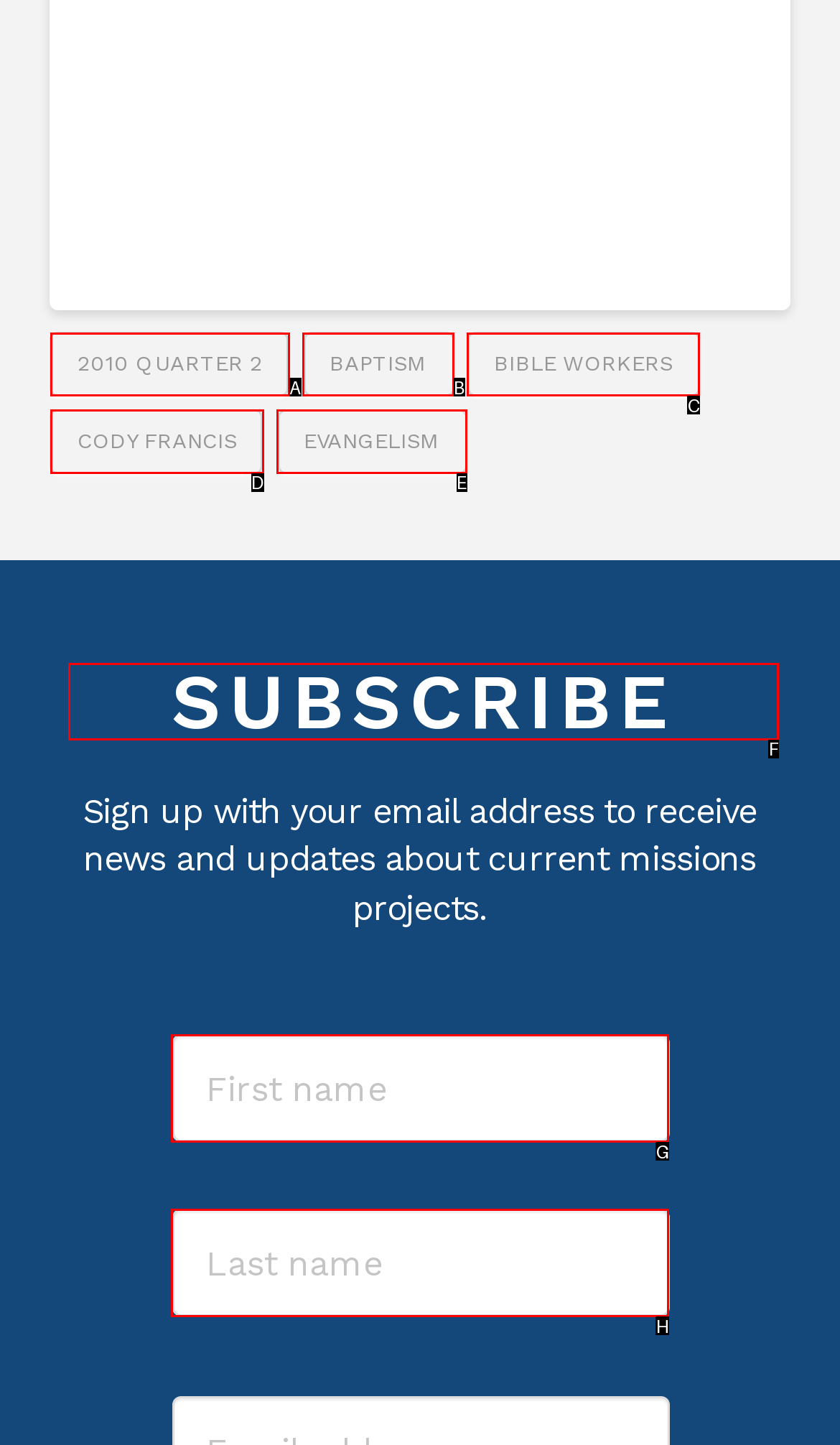Tell me the letter of the UI element I should click to accomplish the task: subscribe with email based on the choices provided in the screenshot.

F